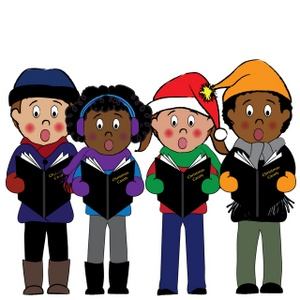Answer this question in one word or a short phrase: What are the carolers holding?

Songbooks